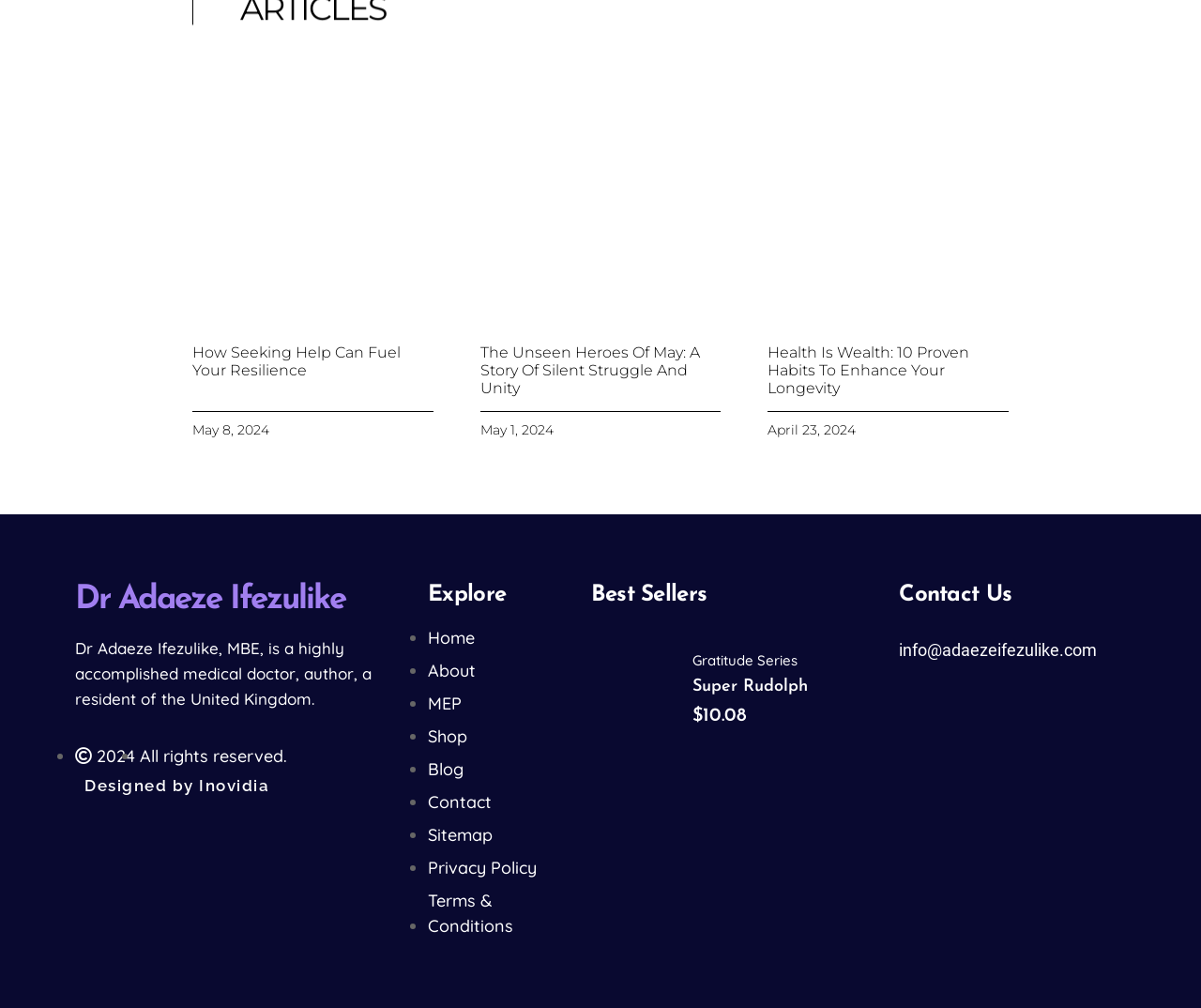Give a concise answer using only one word or phrase for this question:
Who is the author of the webpage?

Dr Adaeze Ifezulike